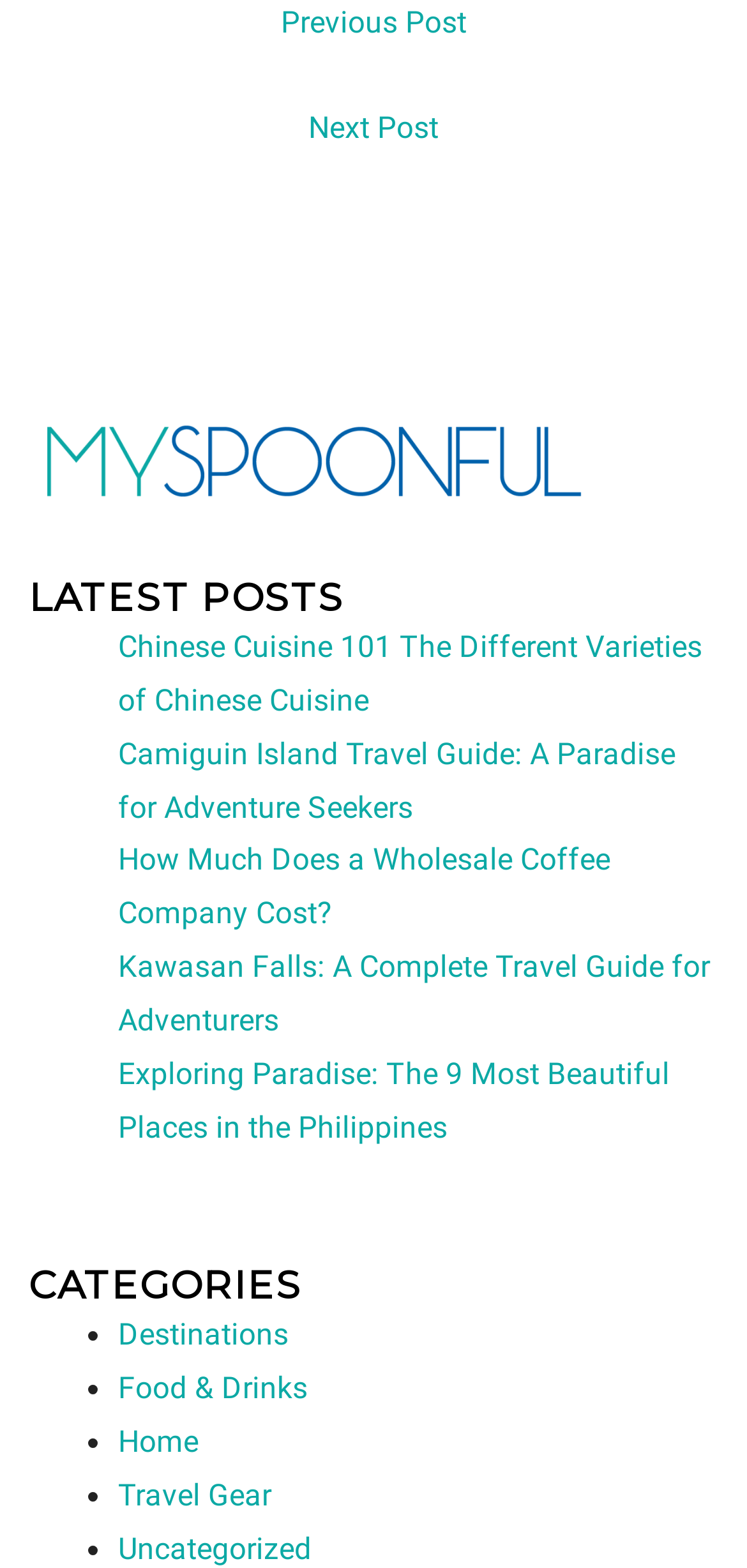Is there a 'Next Post' button?
Based on the image, answer the question with as much detail as possible.

I found a link with the text 'Next Post', which suggests that it is a button to navigate to the next post.